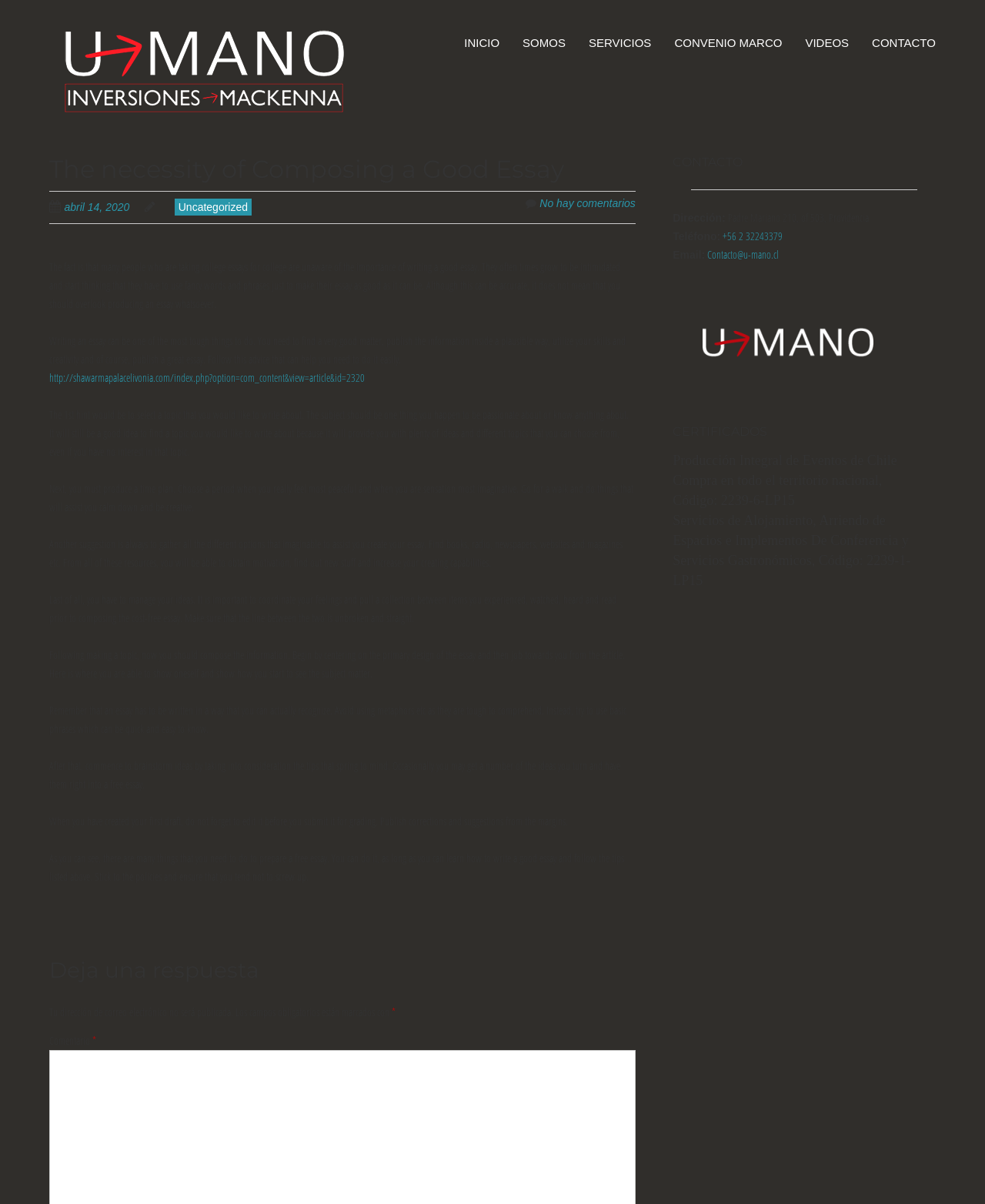Please determine the bounding box coordinates of the element to click in order to execute the following instruction: "Leave a comment". The coordinates should be four float numbers between 0 and 1, specified as [left, top, right, bottom].

[0.05, 0.795, 0.645, 0.818]